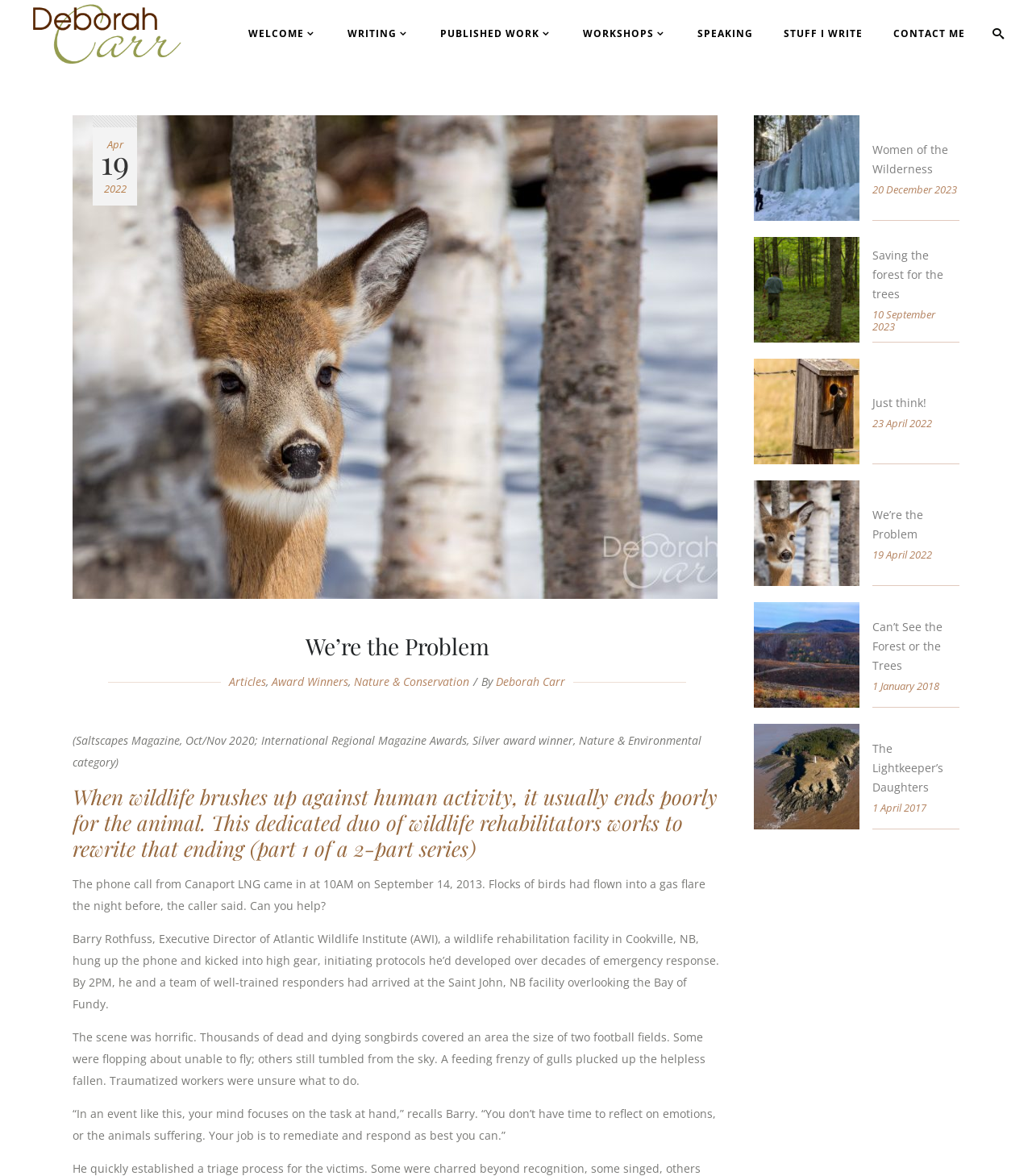Determine the bounding box coordinates of the section I need to click to execute the following instruction: "Search for something". Provide the coordinates as four float numbers between 0 and 1, i.e., [left, top, right, bottom].

[0.045, 0.01, 0.988, 0.024]